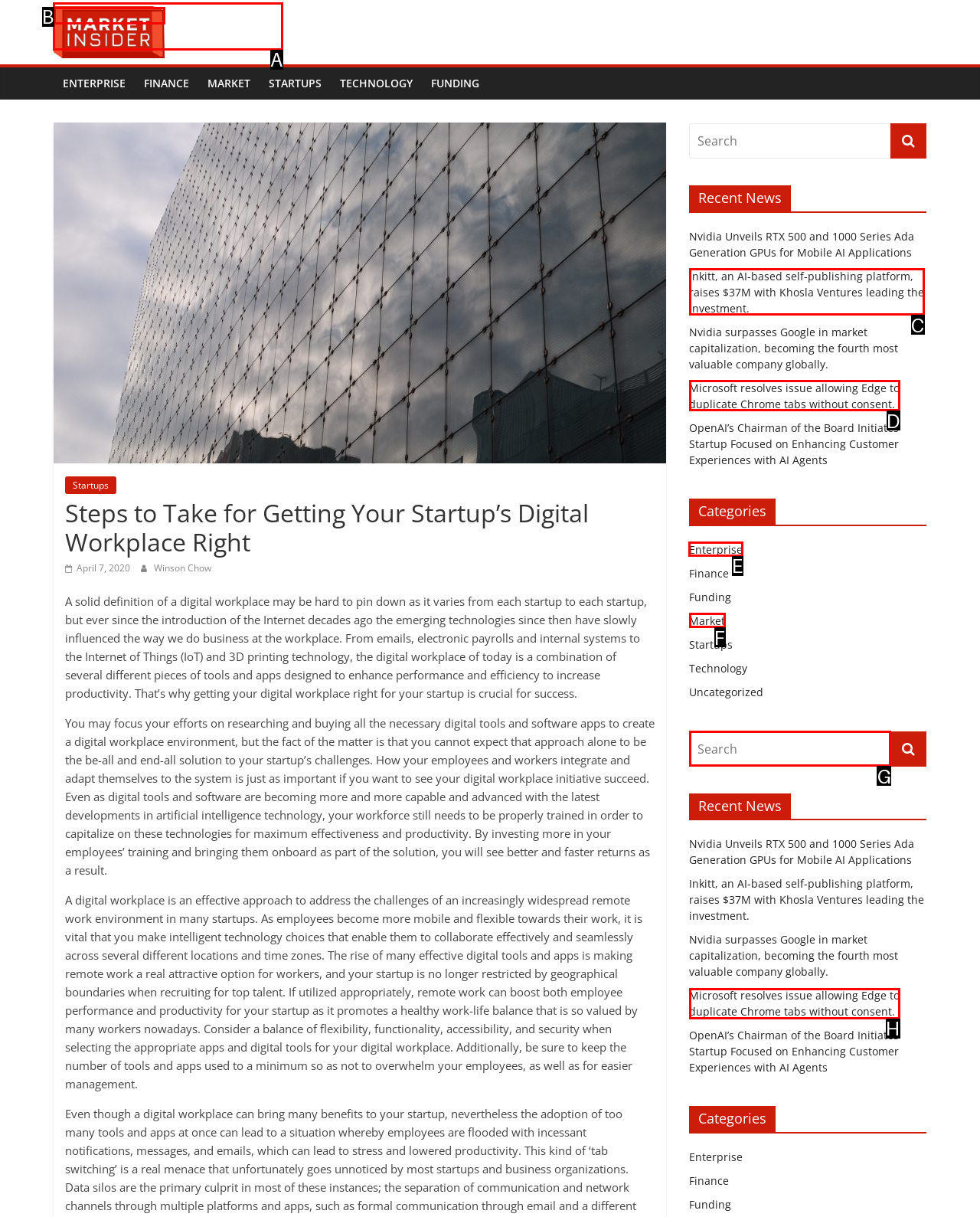Tell me which option I should click to complete the following task: View the Enterprise category Answer with the option's letter from the given choices directly.

E